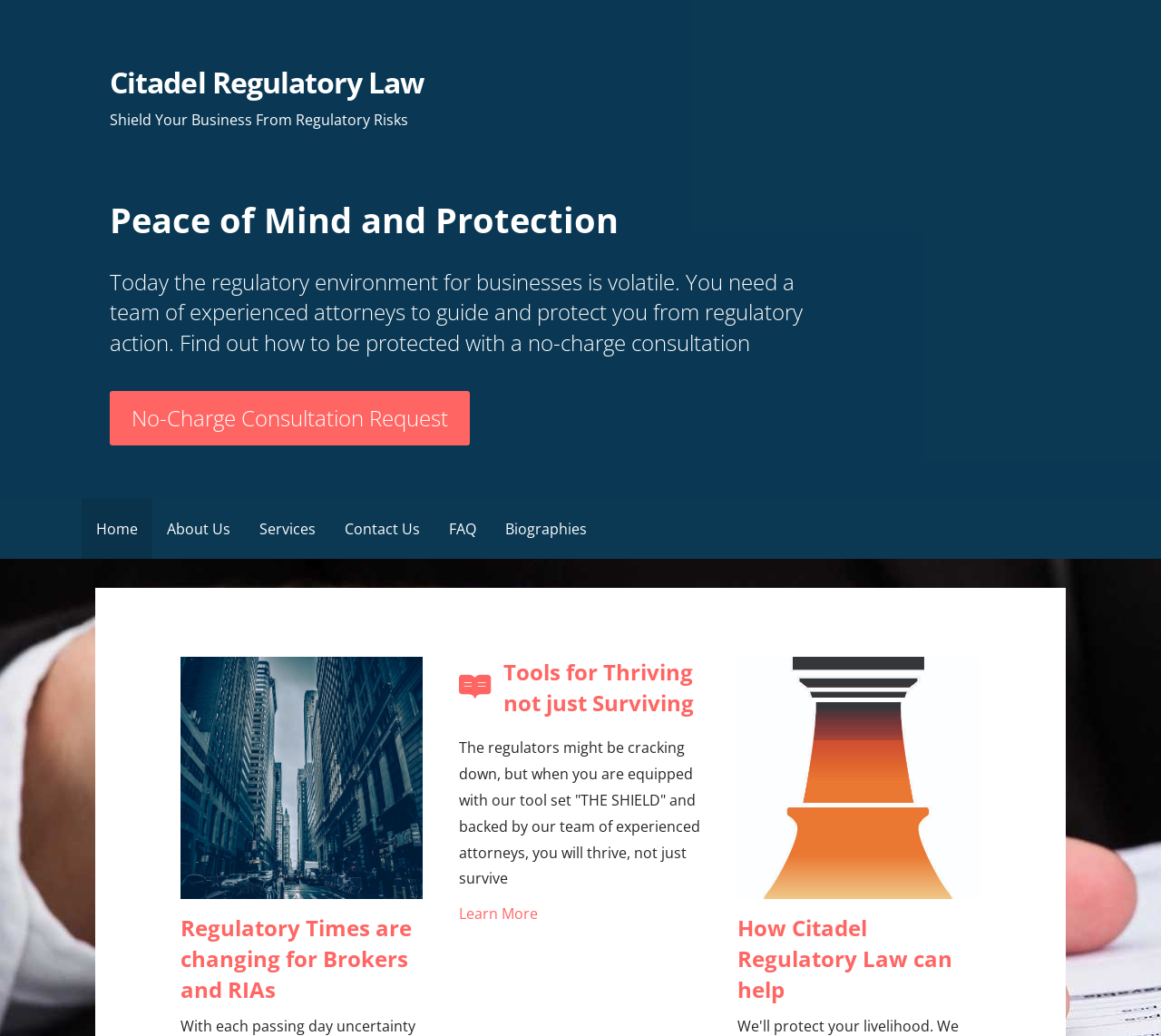Pinpoint the bounding box coordinates of the element to be clicked to execute the instruction: "Click on 'No-Charge Consultation Request'".

[0.095, 0.377, 0.405, 0.43]